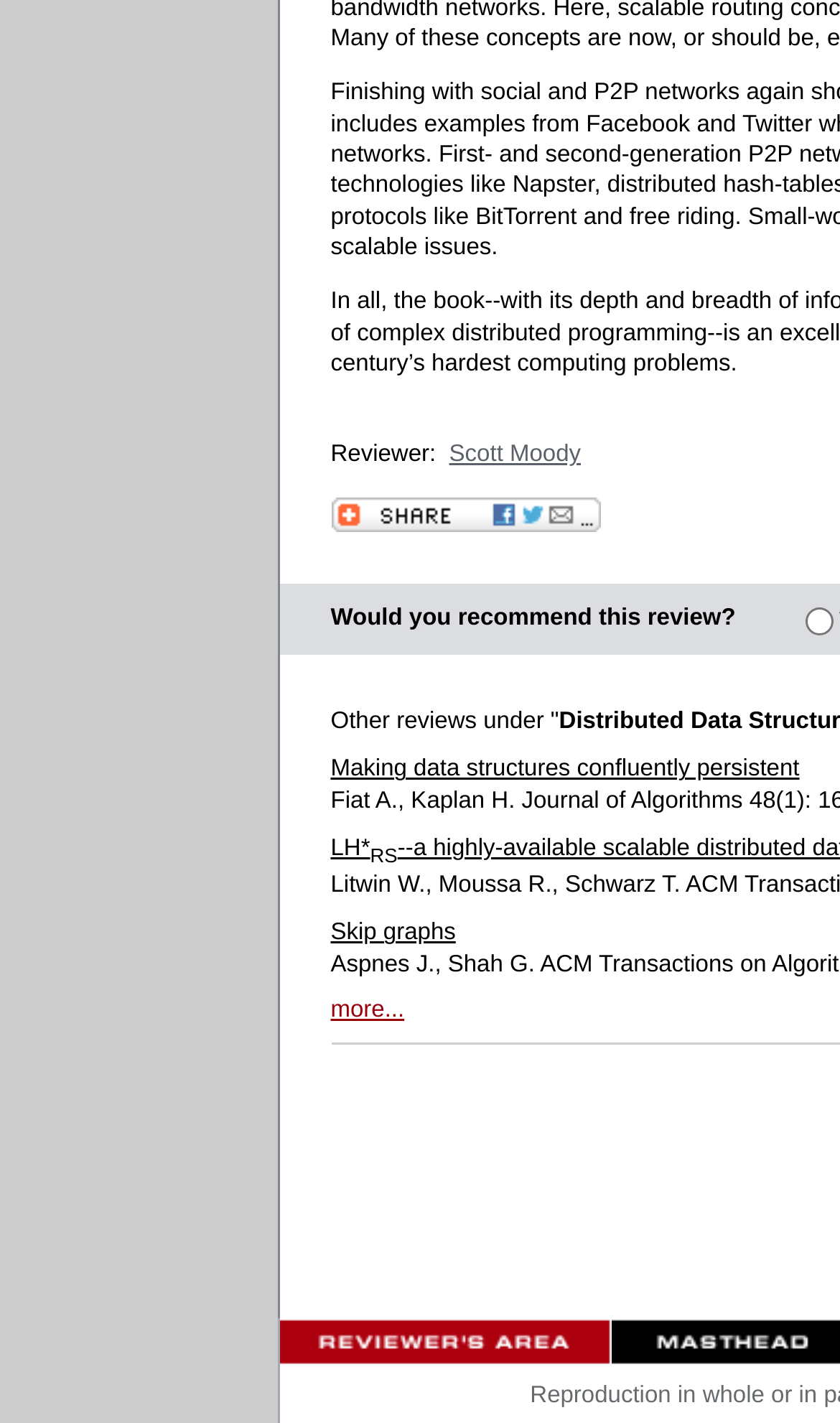Determine the bounding box for the described UI element: "alt="Bookmark and Share"".

[0.394, 0.354, 0.714, 0.38]